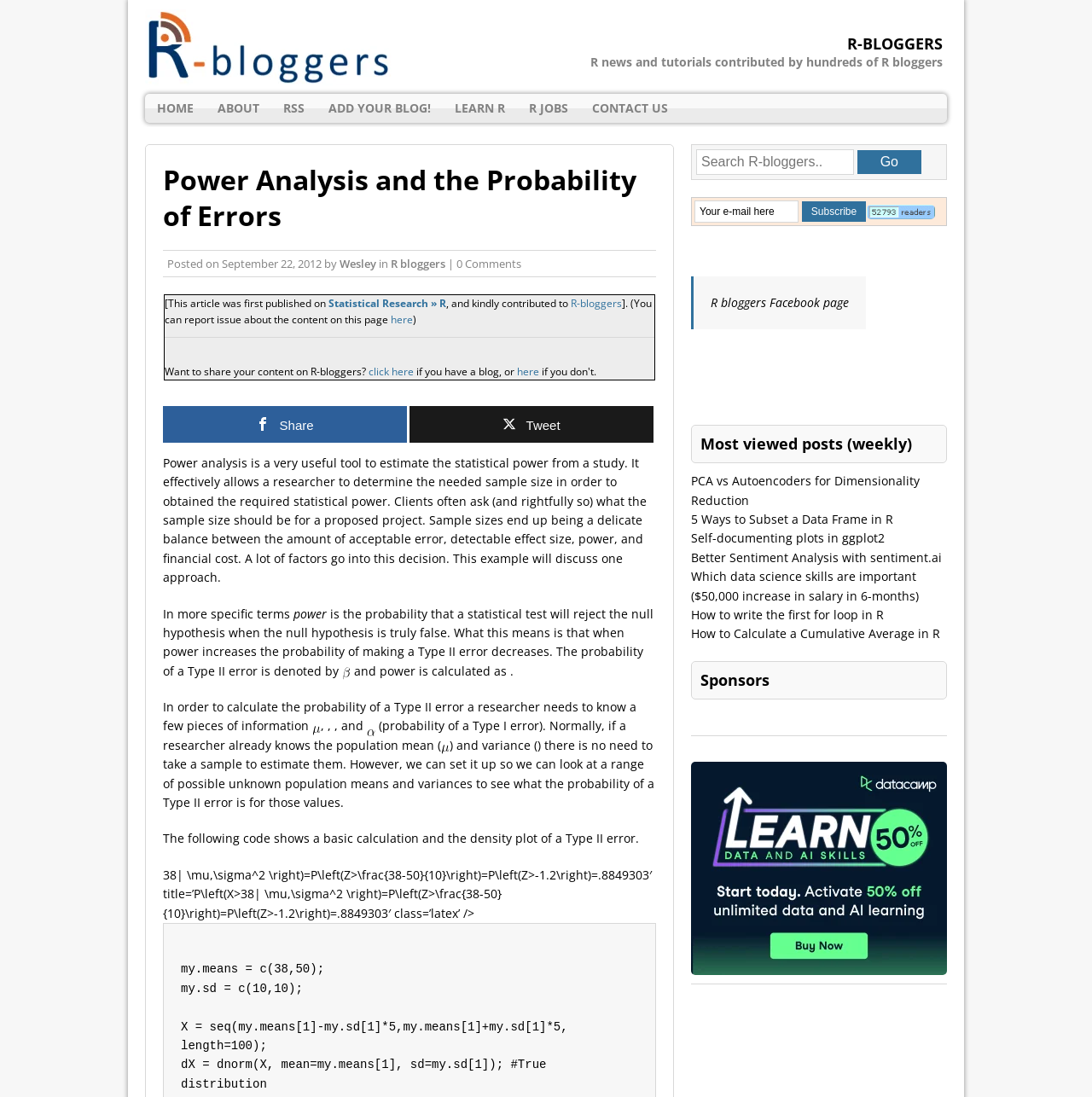Find the bounding box coordinates of the area that needs to be clicked in order to achieve the following instruction: "Click on the R-bloggers Facebook page". The coordinates should be specified as four float numbers between 0 and 1, i.e., [left, top, right, bottom].

[0.651, 0.268, 0.777, 0.283]